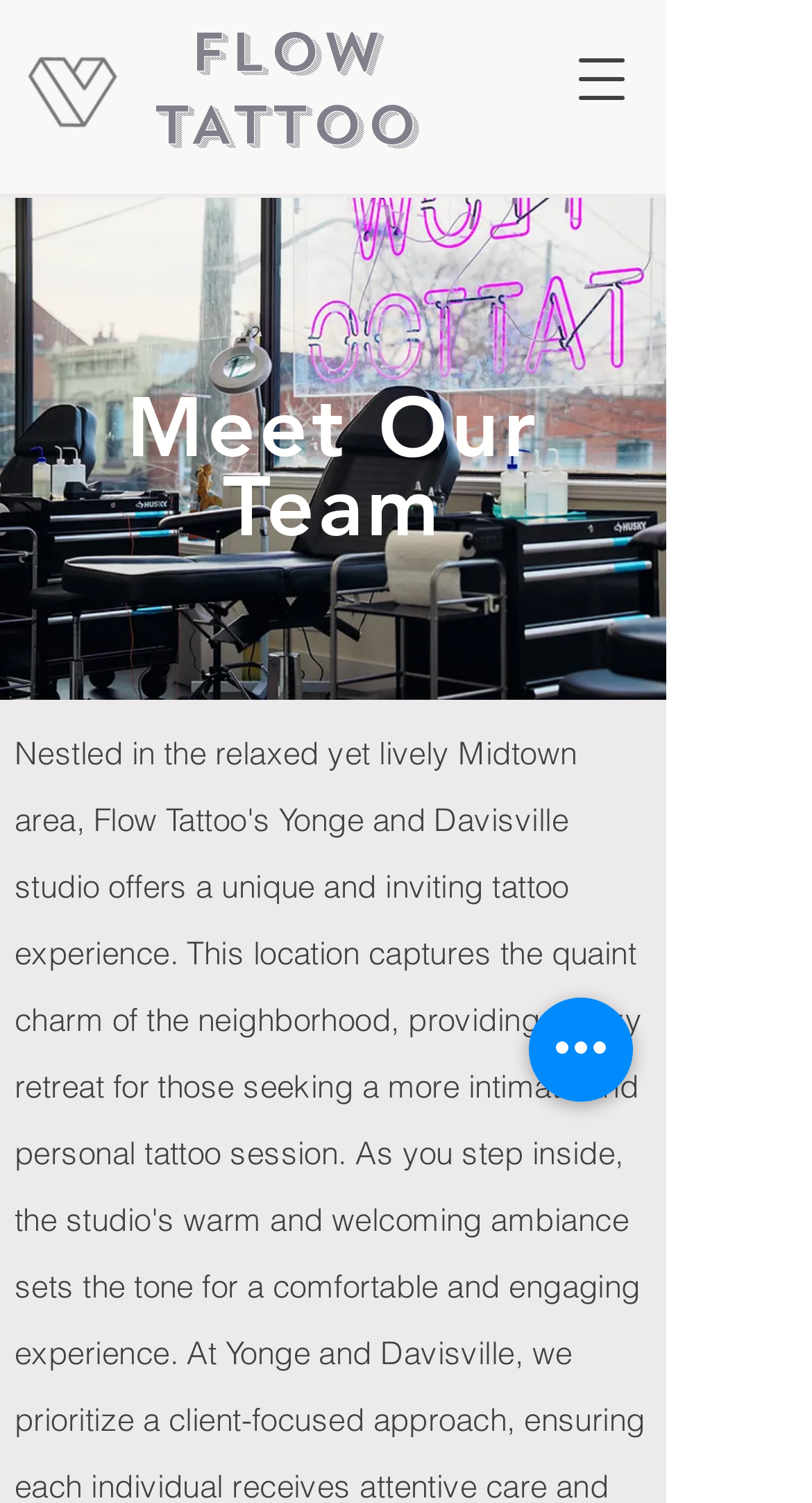Provide the bounding box coordinates of the HTML element this sentence describes: "parent_node: FLOW aria-label="Open navigation menu"". The bounding box coordinates consist of four float numbers between 0 and 1, i.e., [left, top, right, bottom].

[0.677, 0.011, 0.805, 0.094]